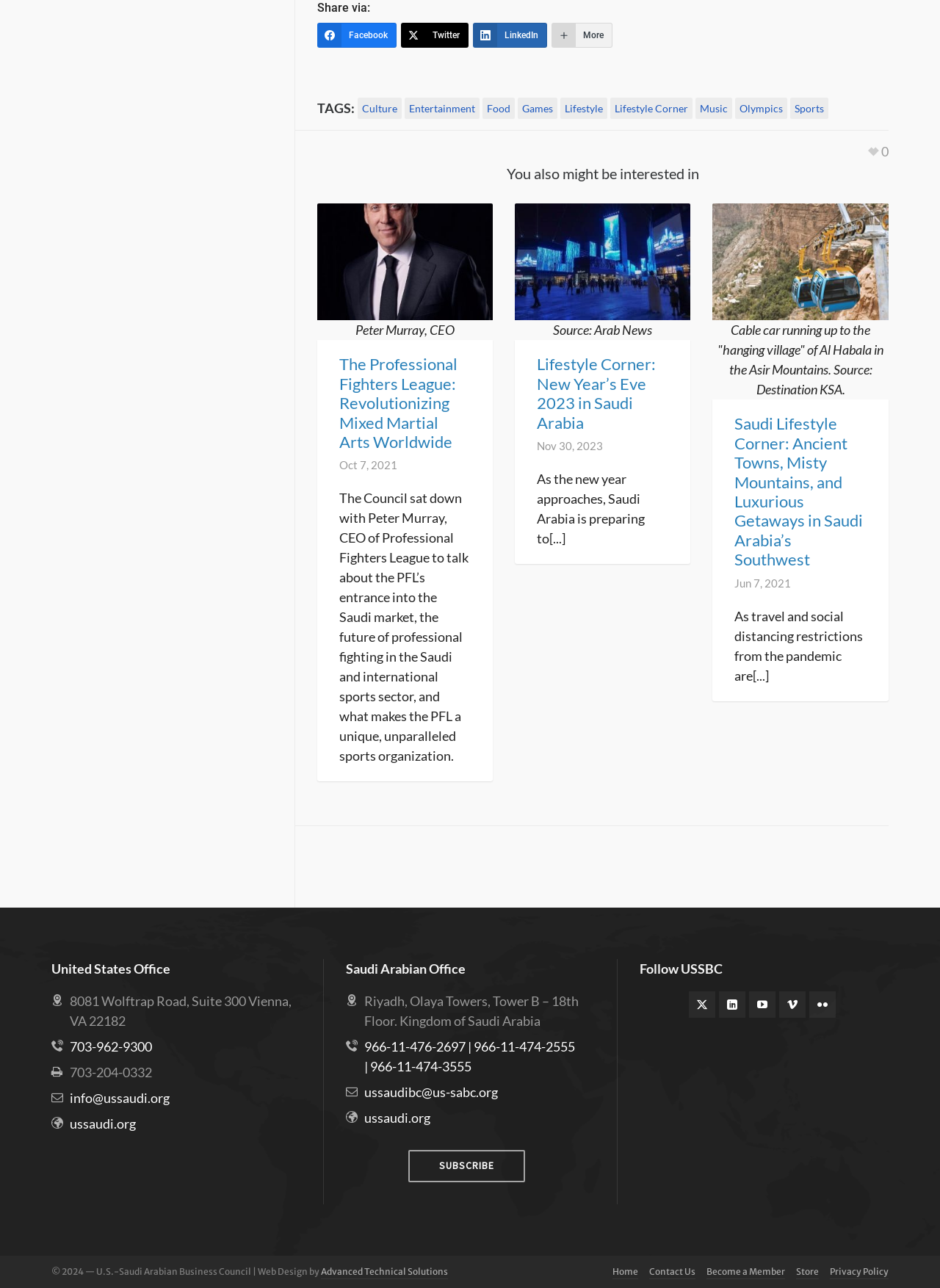What is the title of the first article?
Using the image as a reference, answer the question in detail.

I found the title of the first article by looking at the heading element with the text 'The Professional Fighters League: Revolutionizing Mixed Martial Arts Worldwide' and extracting the main title from it.